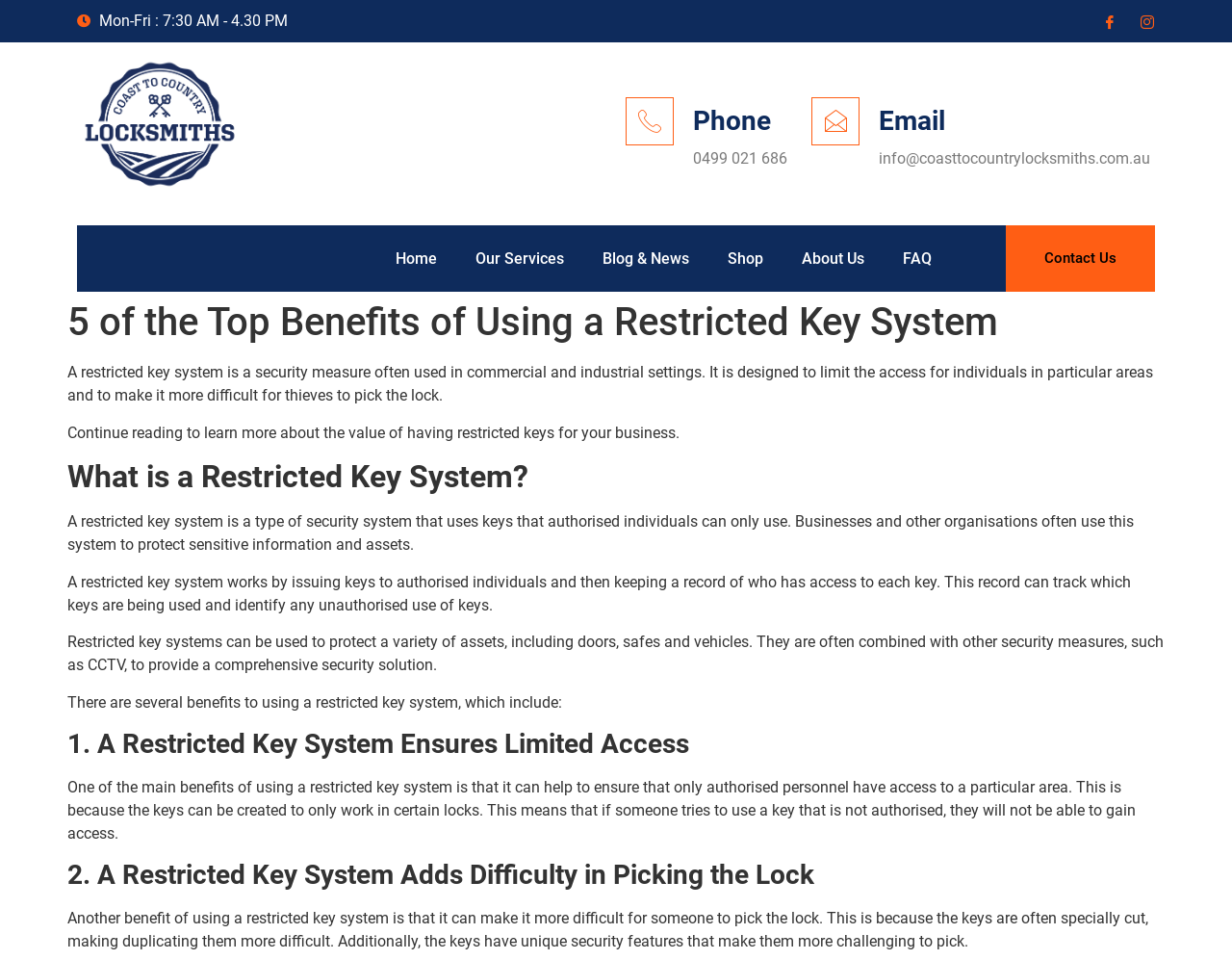Please give a succinct answer to the question in one word or phrase:
How does a restricted key system track key usage?

By keeping a record of who has access to each key